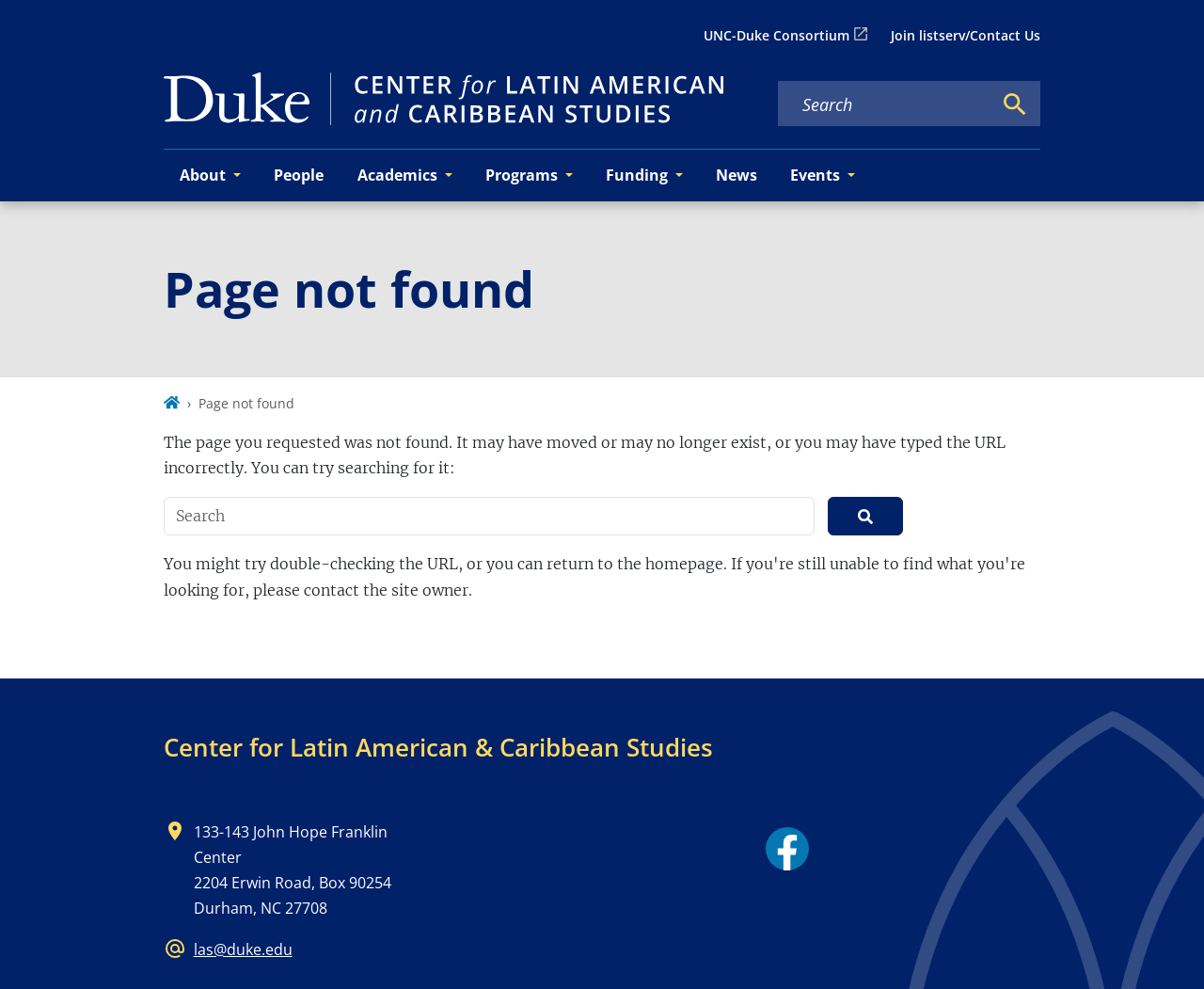Identify the bounding box coordinates of the clickable region required to complete the instruction: "Search for keywords". The coordinates should be given as four float numbers within the range of 0 and 1, i.e., [left, top, right, bottom].

[0.647, 0.094, 0.823, 0.117]